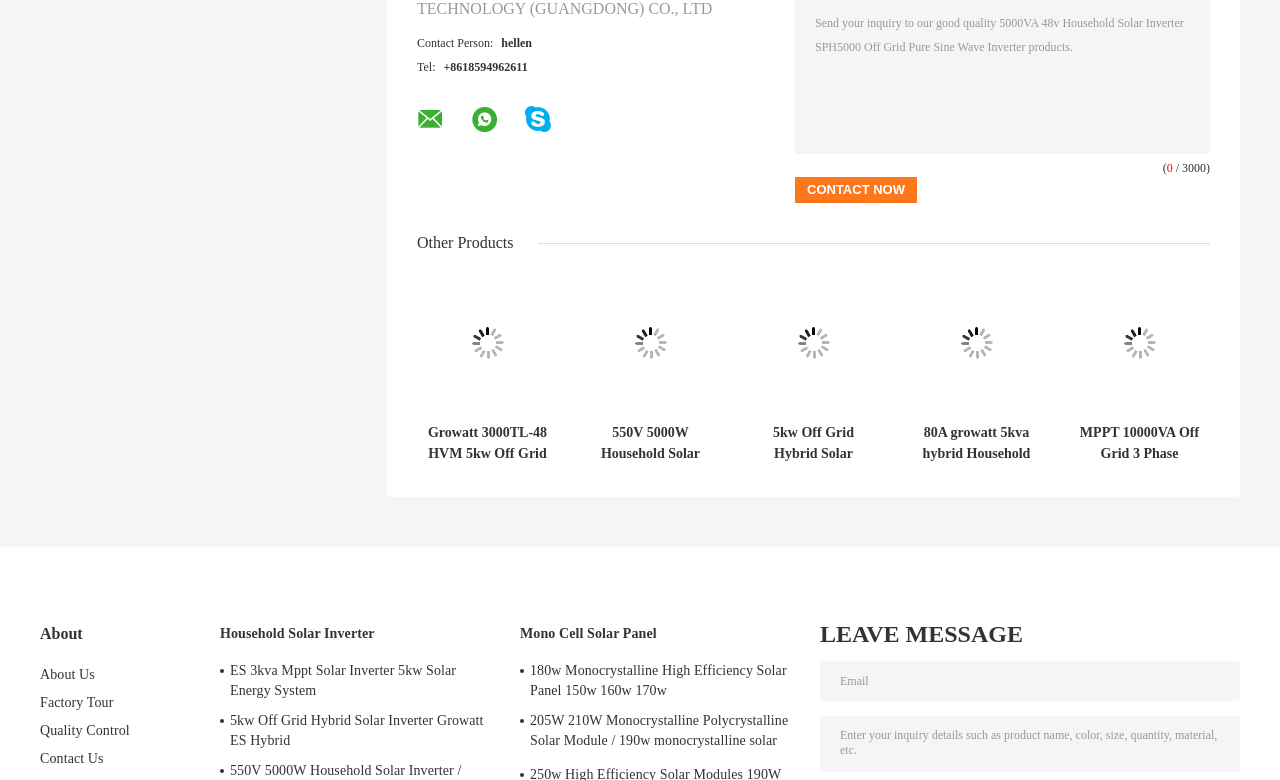Could you provide the bounding box coordinates for the portion of the screen to click to complete this instruction: "Click the 'LEAVE MESSAGE' button"?

[0.641, 0.796, 0.799, 0.829]